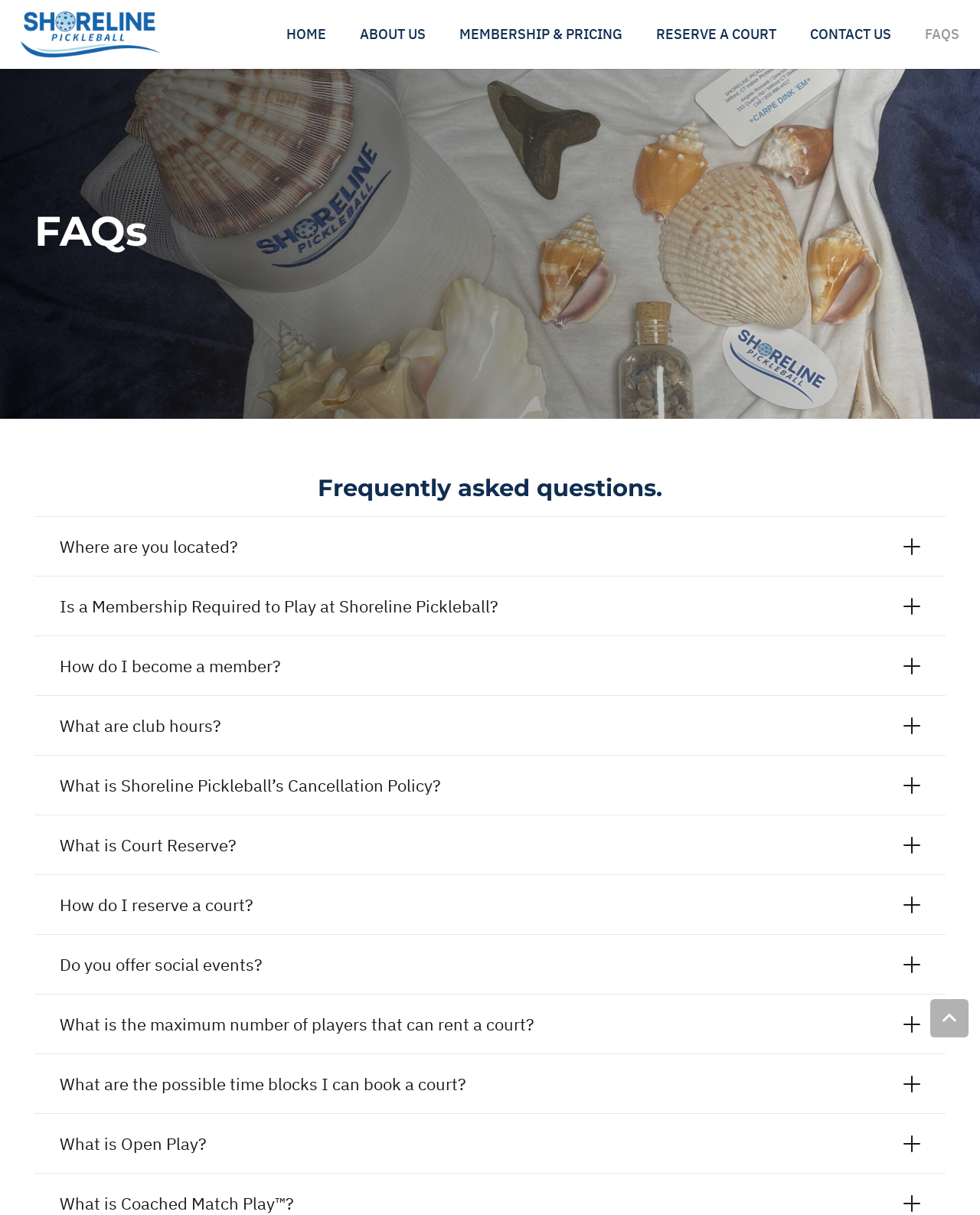What is the purpose of the 'Back to top' link?
Examine the webpage screenshot and provide an in-depth answer to the question.

I found the 'Back to top' link at the bottom of the page, which suggests that its purpose is to allow users to quickly go back to the top of the page after scrolling down.